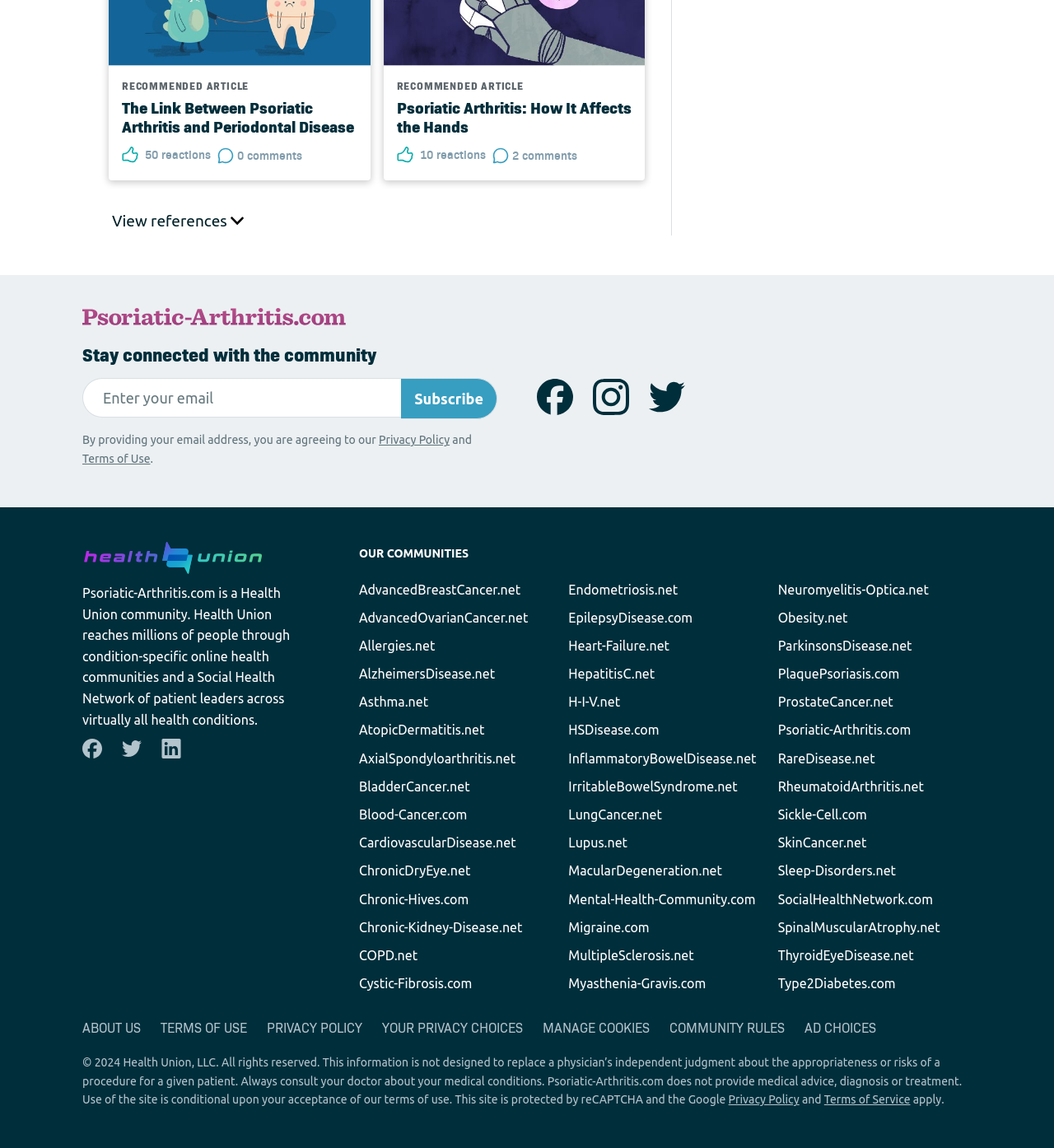Please locate the bounding box coordinates of the element's region that needs to be clicked to follow the instruction: "Click the 'Subscribe' button". The bounding box coordinates should be provided as four float numbers between 0 and 1, i.e., [left, top, right, bottom].

[0.381, 0.329, 0.472, 0.365]